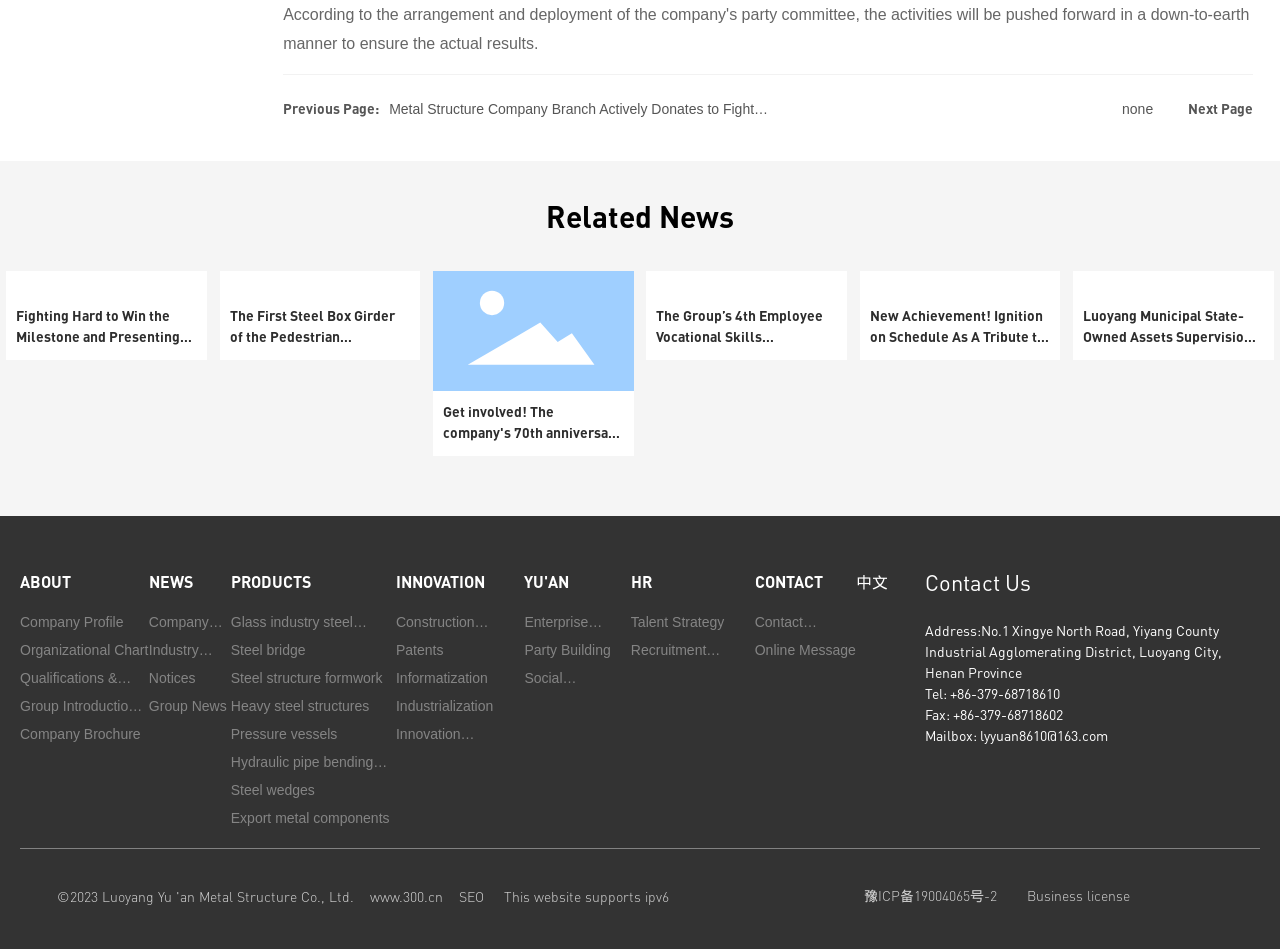What is the company's 70th anniversary logo design activity?
Make sure to answer the question with a detailed and comprehensive explanation.

I found a link with the text 'Get involved! The company's 70th anniversary logo is waiting for you to design!' which suggests that the company is hosting a logo design activity for its 70th anniversary.